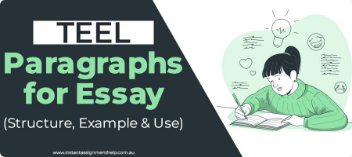What is the focus of the resource?
Give a detailed explanation using the information visible in the image.

The phrase 'Paragraphs for Essay' is highlighted in a fresh green font, immediately communicating the focus on essay structure, and the overall design combines modern aesthetics with educational intent, making it visually appealing while effectively conveying information about writing TEEL paragraphs.